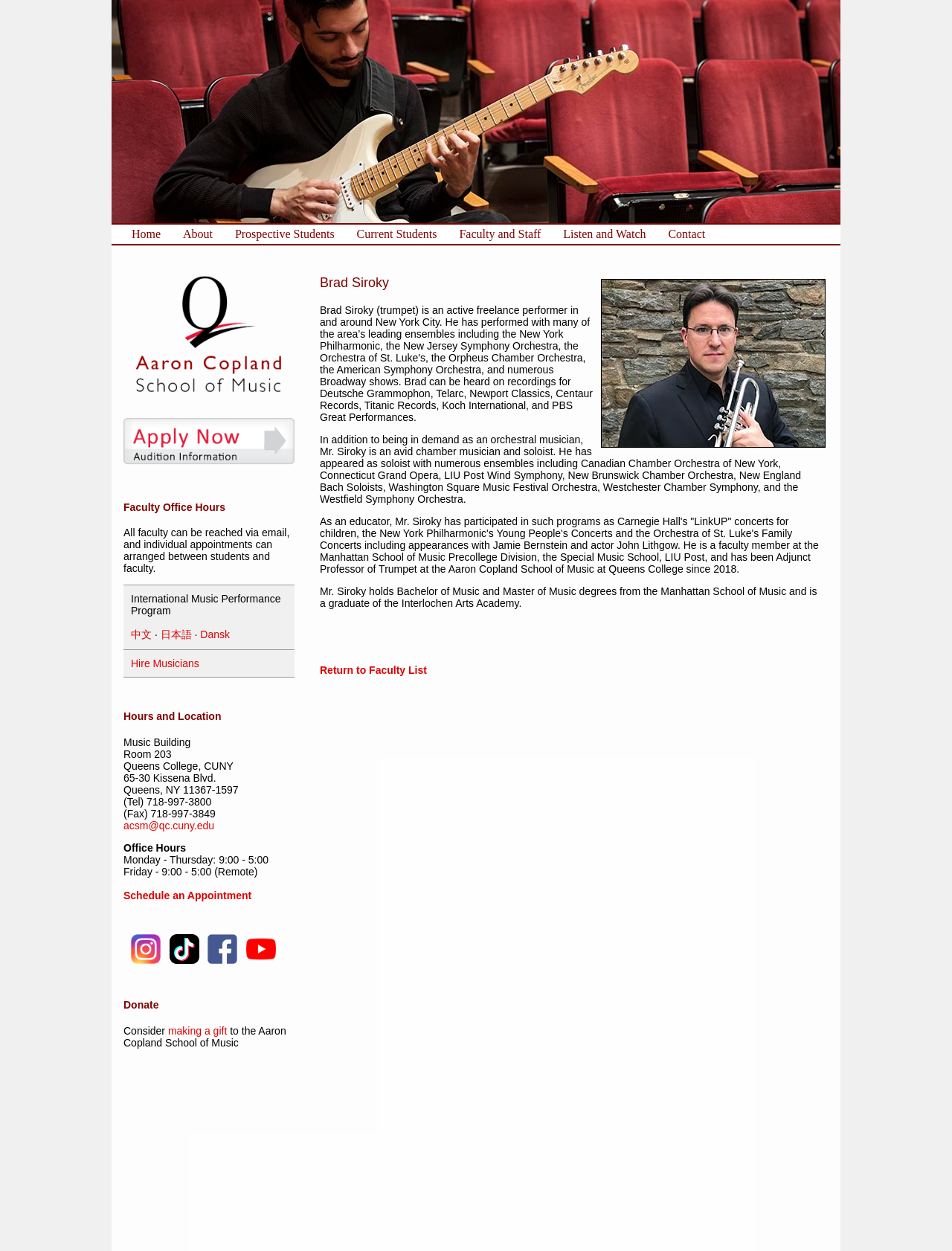Find the bounding box coordinates corresponding to the UI element with the description: "making a gift". The coordinates should be formatted as [left, top, right, bottom], with values as floats between 0 and 1.

[0.177, 0.819, 0.239, 0.829]